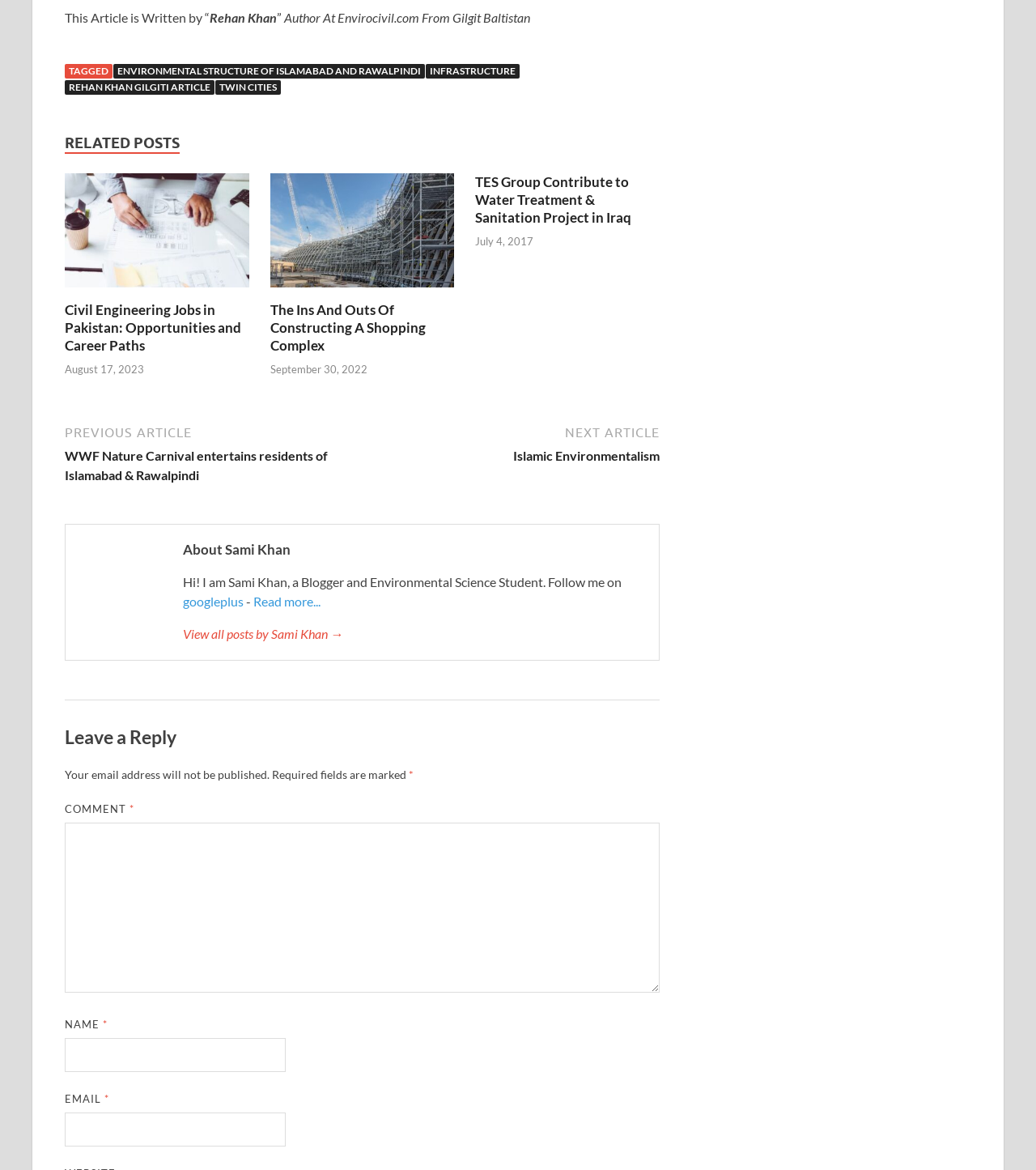Provide a brief response in the form of a single word or phrase:
What is the date of the post 'TES Group Contribute to Water Treatment & Sanitation Project in Iraq'?

July 4, 2017